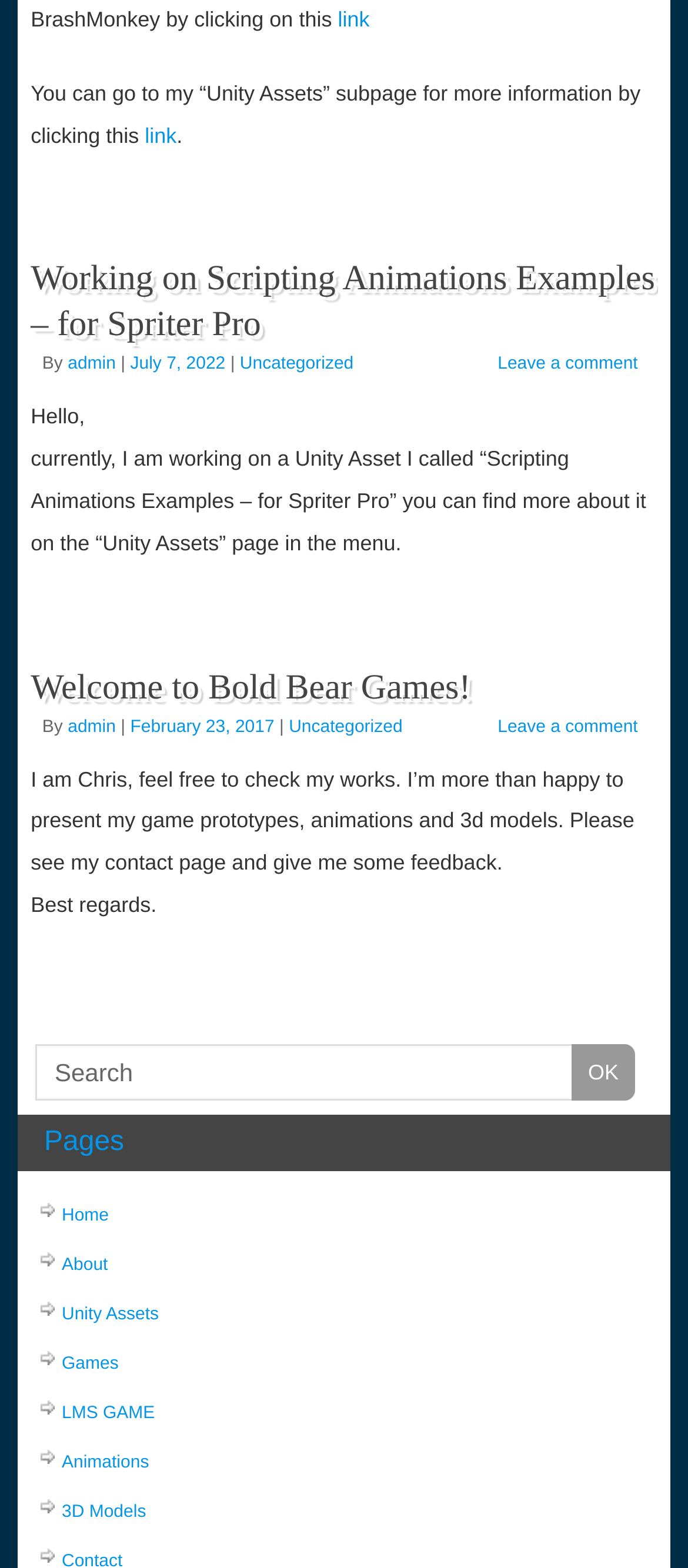What is the title of the first article?
We need a detailed and meticulous answer to the question.

I found the title of the first article by looking at the heading element inside the first article element, which is 'Working on Scripting Animations Examples – for Spriter Pro'.